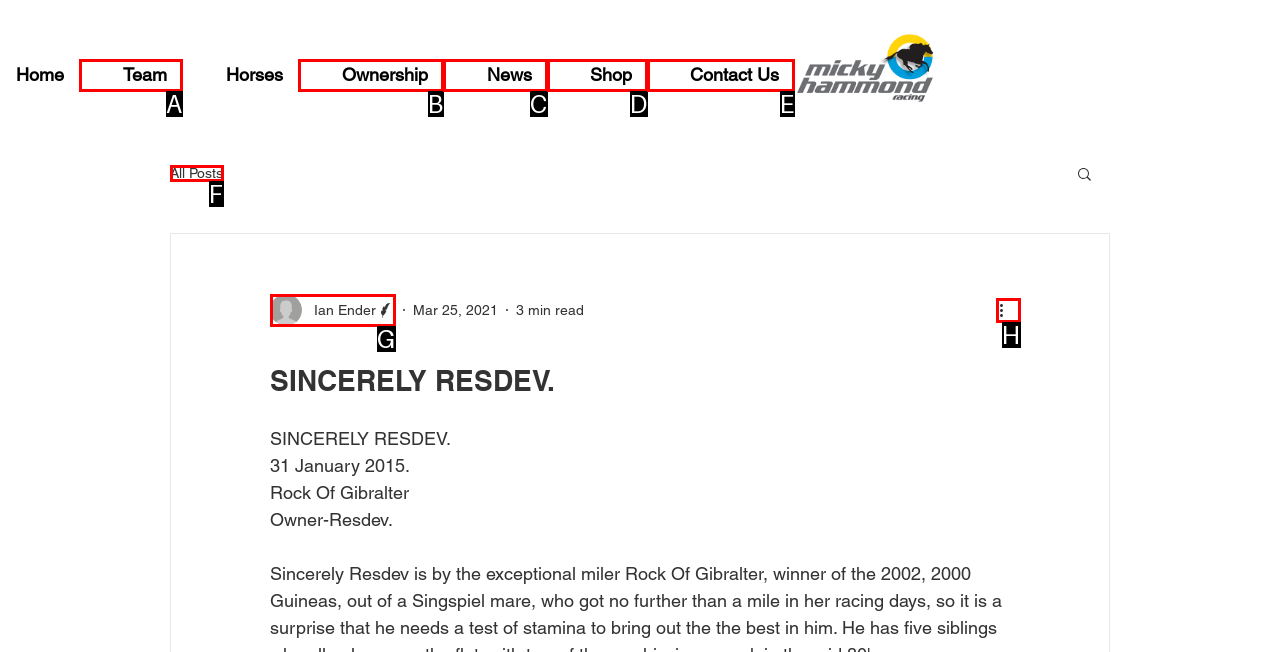Choose the HTML element that best fits the given description: Ian Ender. Answer by stating the letter of the option.

G